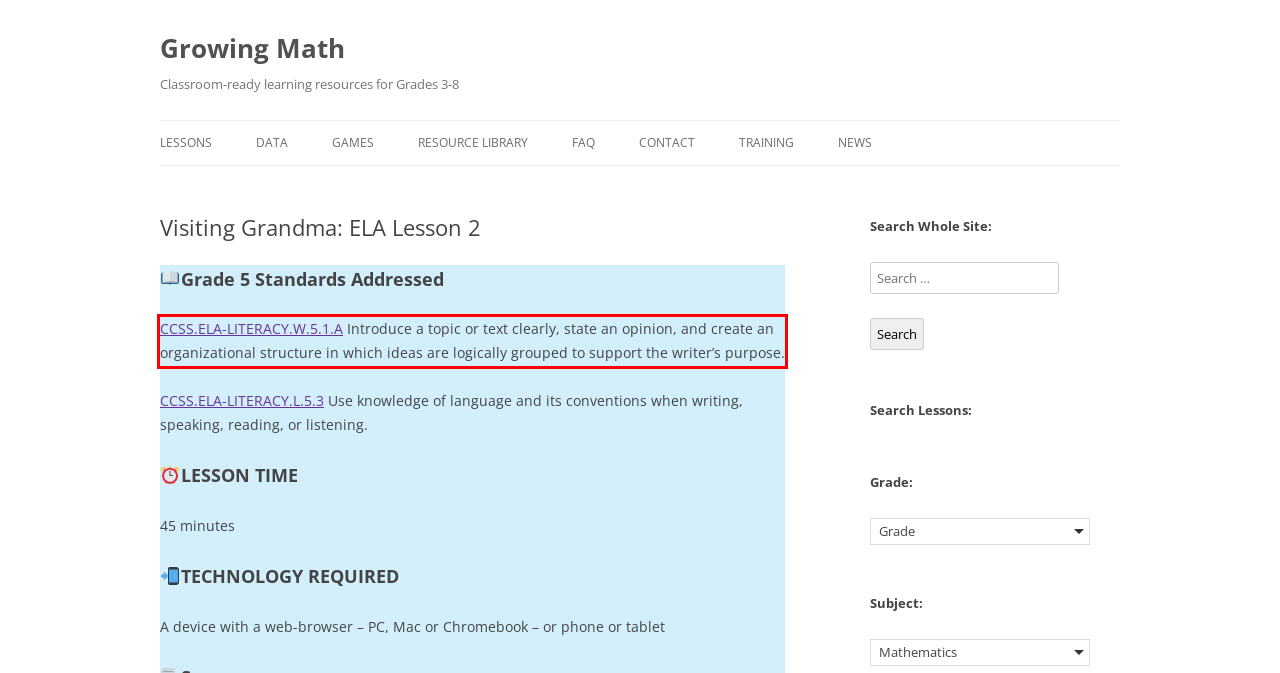You are looking at a screenshot of a webpage with a red rectangle bounding box. Use OCR to identify and extract the text content found inside this red bounding box.

CCSS.ELA-LITERACY.W.5.1.A Introduce a topic or text clearly, state an opinion, and create an organizational structure in which ideas are logically grouped to support the writer’s purpose.